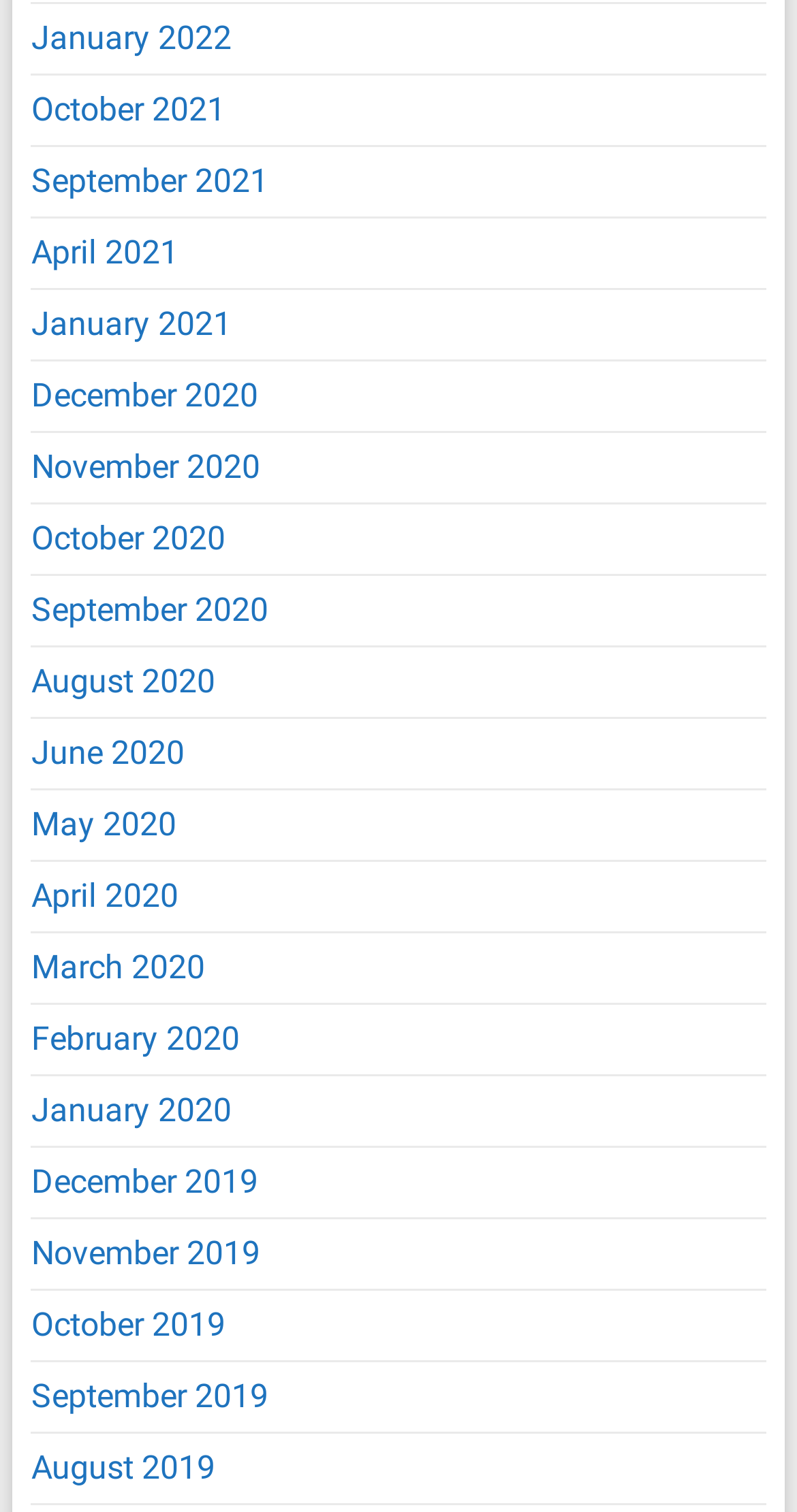Please determine the bounding box coordinates of the element to click in order to execute the following instruction: "view August 2019". The coordinates should be four float numbers between 0 and 1, specified as [left, top, right, bottom].

[0.039, 0.958, 0.27, 0.983]